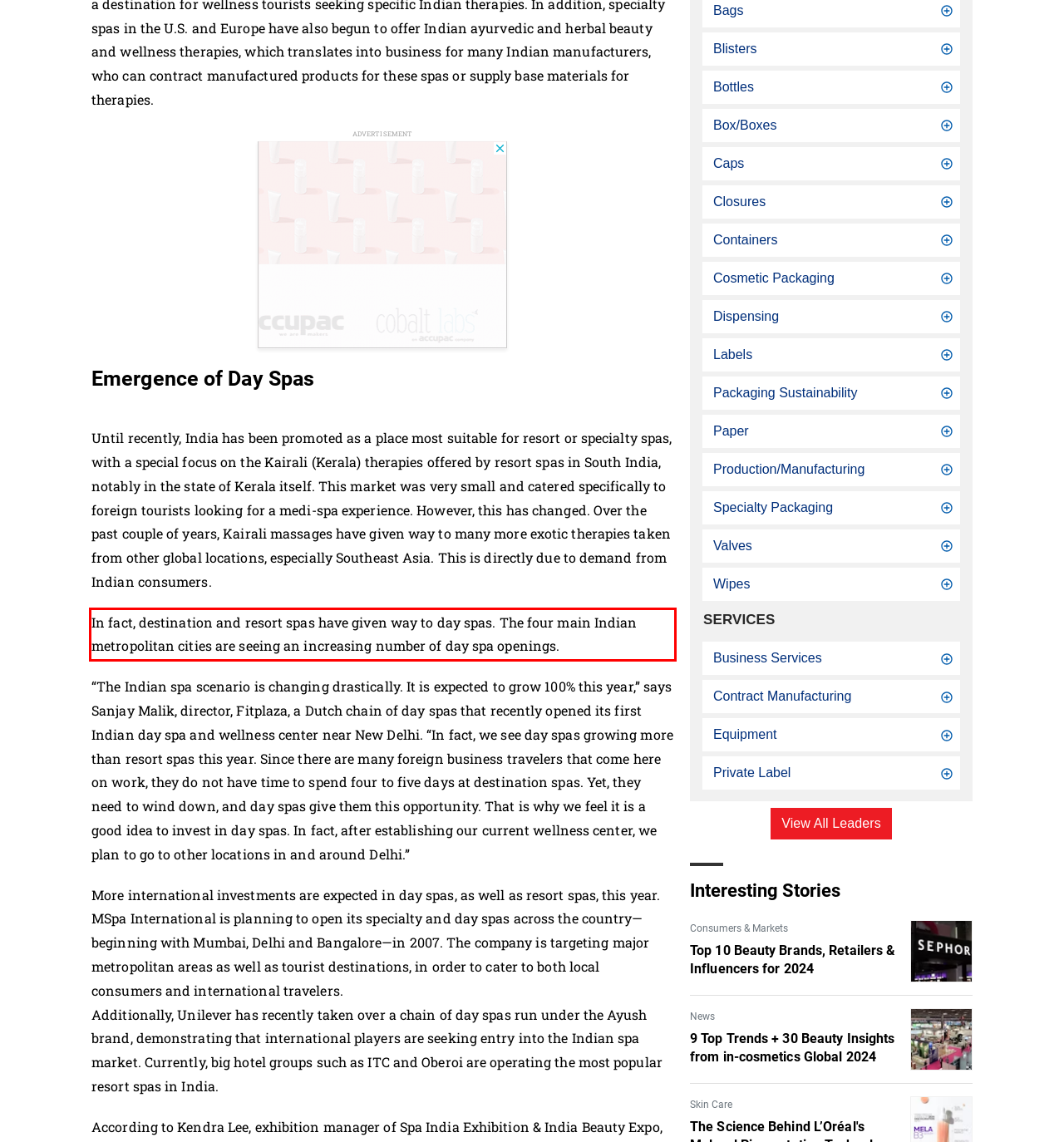You have a screenshot of a webpage with a UI element highlighted by a red bounding box. Use OCR to obtain the text within this highlighted area.

In fact, destination and resort spas have given way to day spas. The four main Indian metropolitan cities are seeing an increasing number of day spa openings.